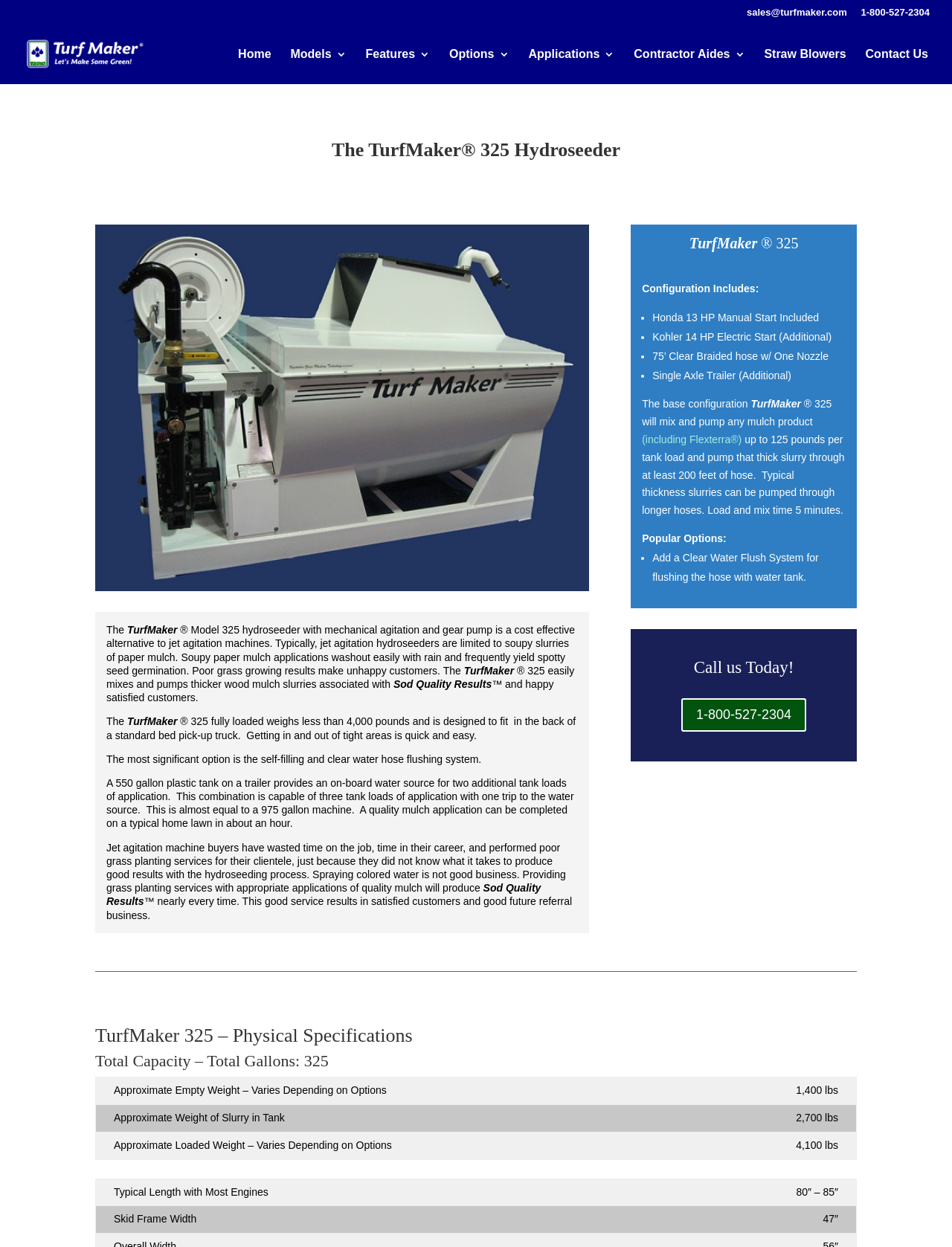Respond to the question below with a concise word or phrase:
What is the purpose of the clear water flush system?

flushing the hose with water tank